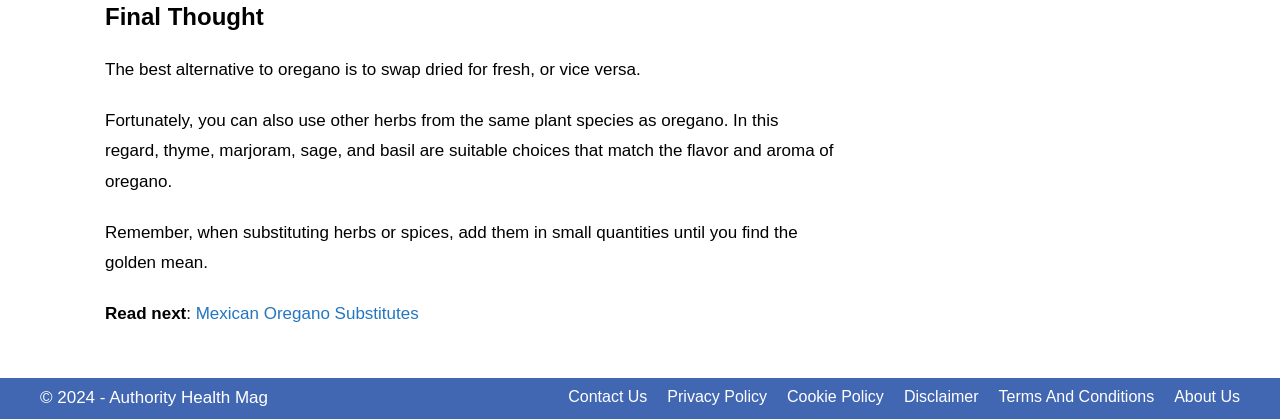Find the bounding box coordinates for the element described here: "Disclaimer".

[0.706, 0.927, 0.764, 0.967]